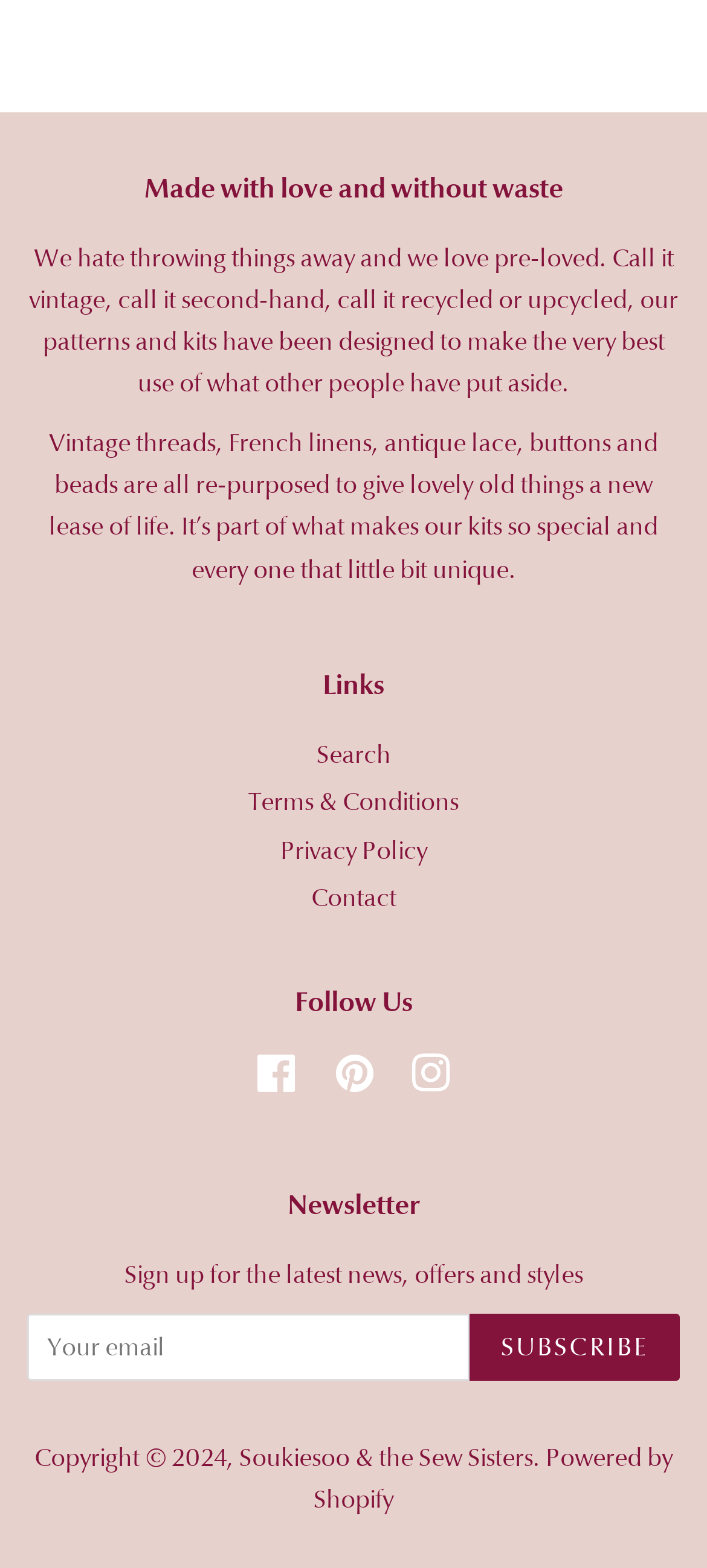What is the main theme of this website?
Please provide a comprehensive answer based on the details in the screenshot.

Based on the website's content, it appears to be focused on promoting the use of vintage and second-hand materials, as evident from the headings and text descriptions.